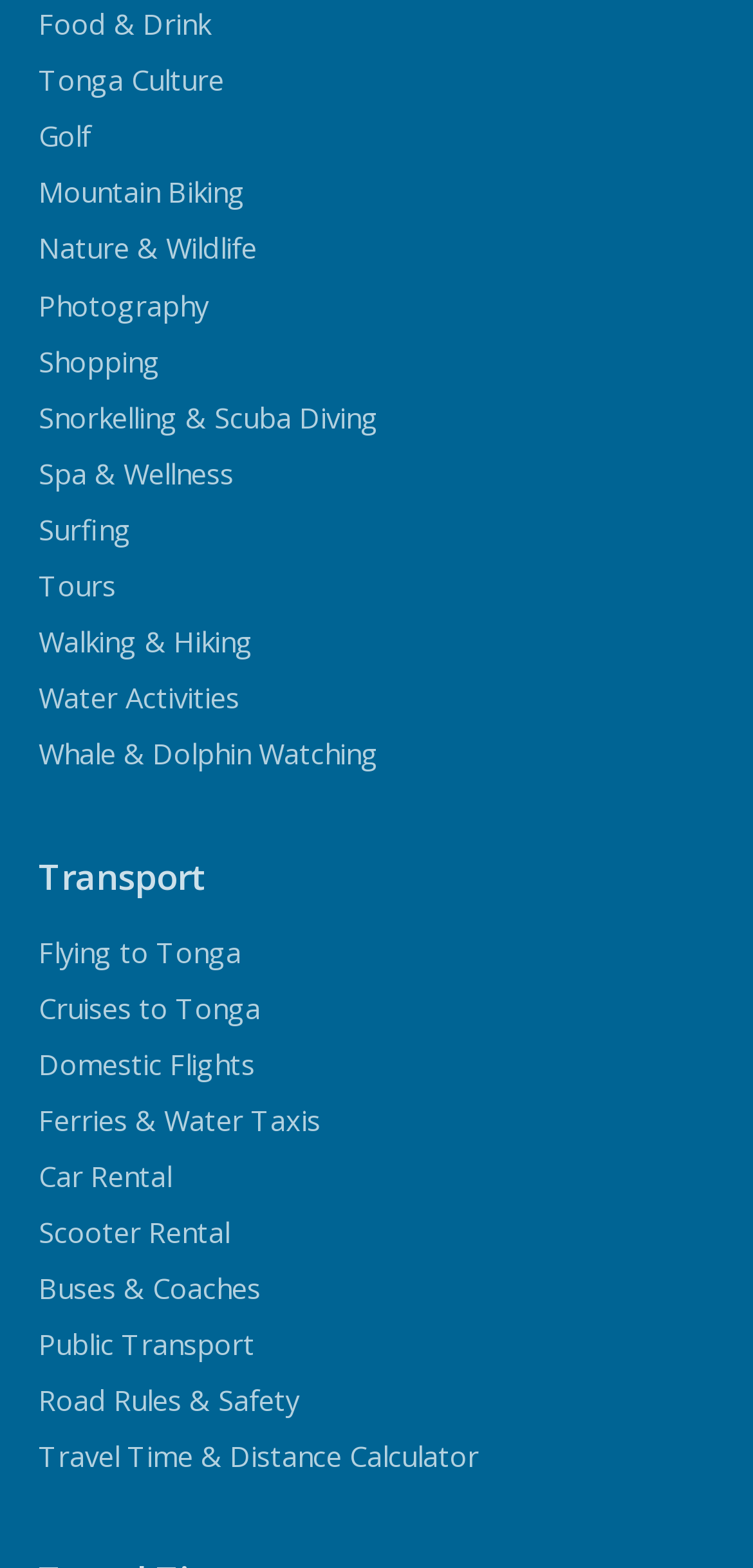Find the bounding box coordinates of the element to click in order to complete the given instruction: "Check Road Rules & Safety."

[0.051, 0.881, 0.397, 0.905]